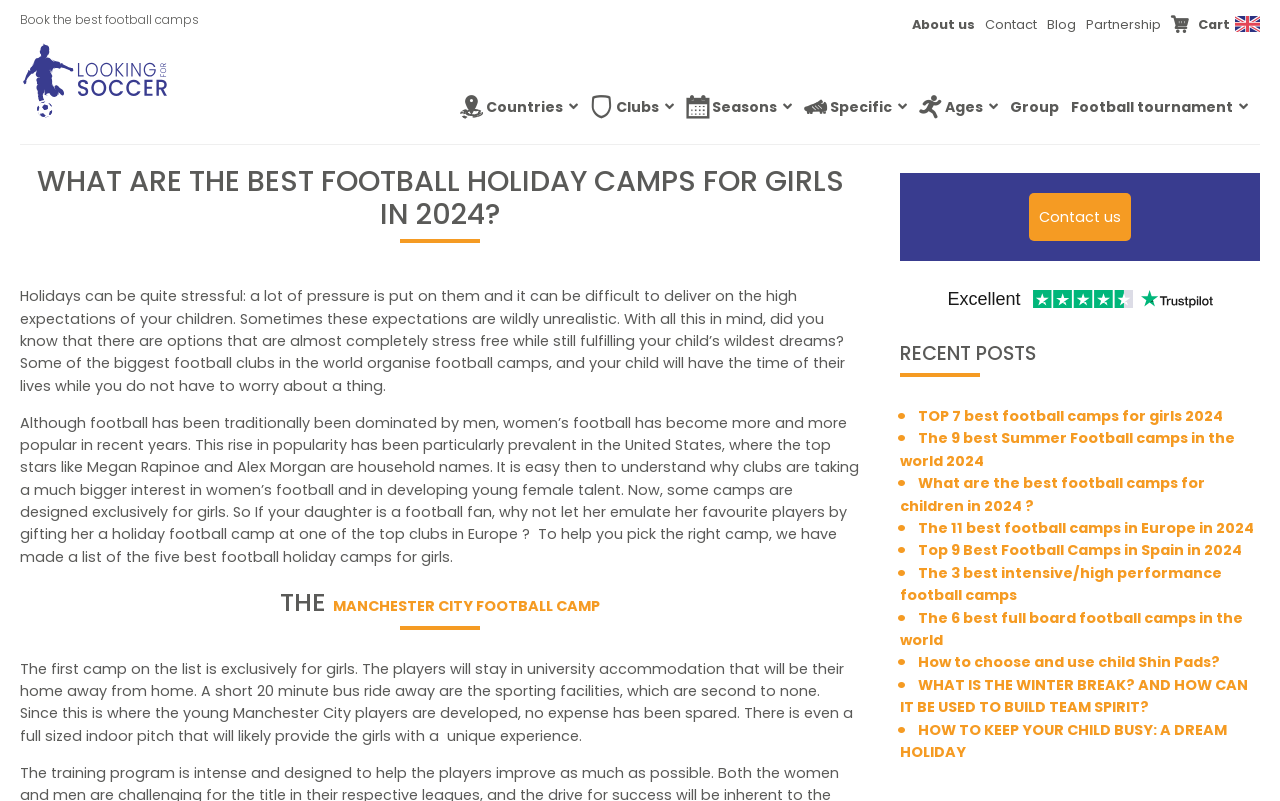Give a concise answer using only one word or phrase for this question:
What is the location of the sporting facilities at the Manchester City Football Camp?

20 minute bus ride away